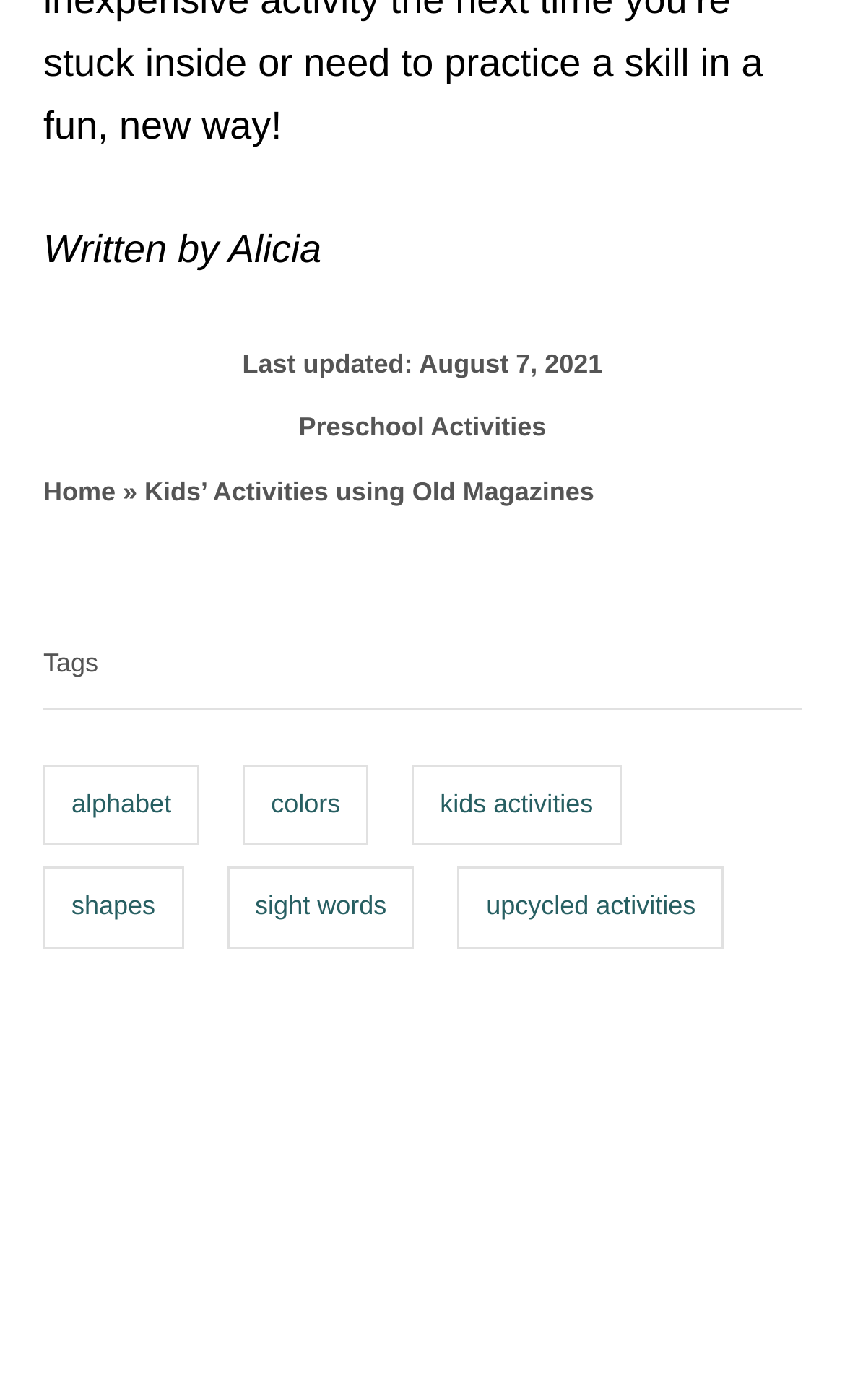Determine the bounding box coordinates for the clickable element to execute this instruction: "Click on 'Preschool Activities'". Provide the coordinates as four float numbers between 0 and 1, i.e., [left, top, right, bottom].

[0.353, 0.294, 0.646, 0.316]